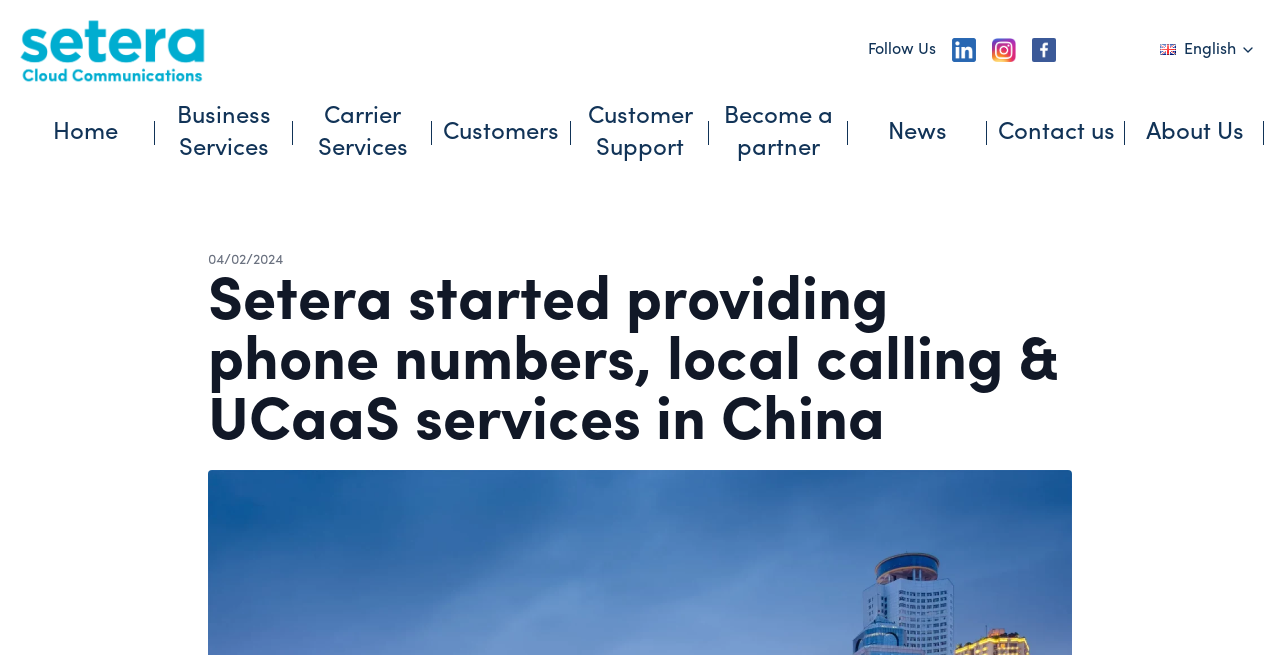Give a one-word or short phrase answer to the question: 
What is the date mentioned on the webpage?

04/02/2024